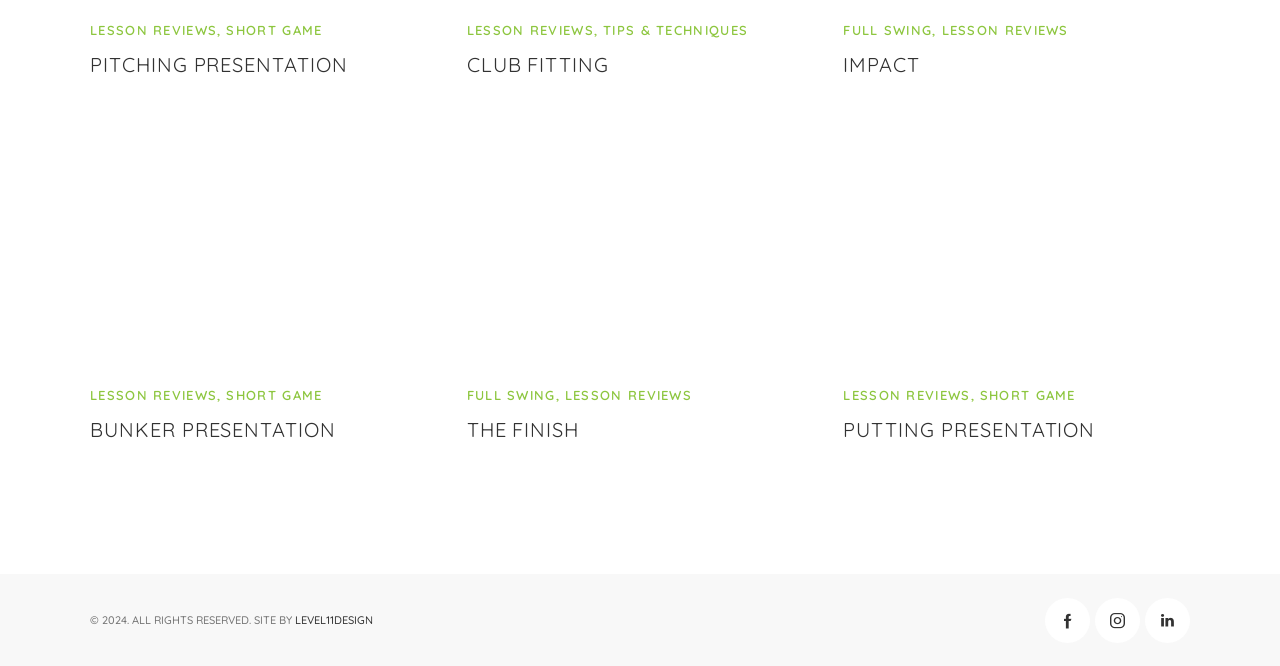Please locate the bounding box coordinates of the element that should be clicked to achieve the given instruction: "Read the article 'Party Polarization and the Influence of External Power'".

None